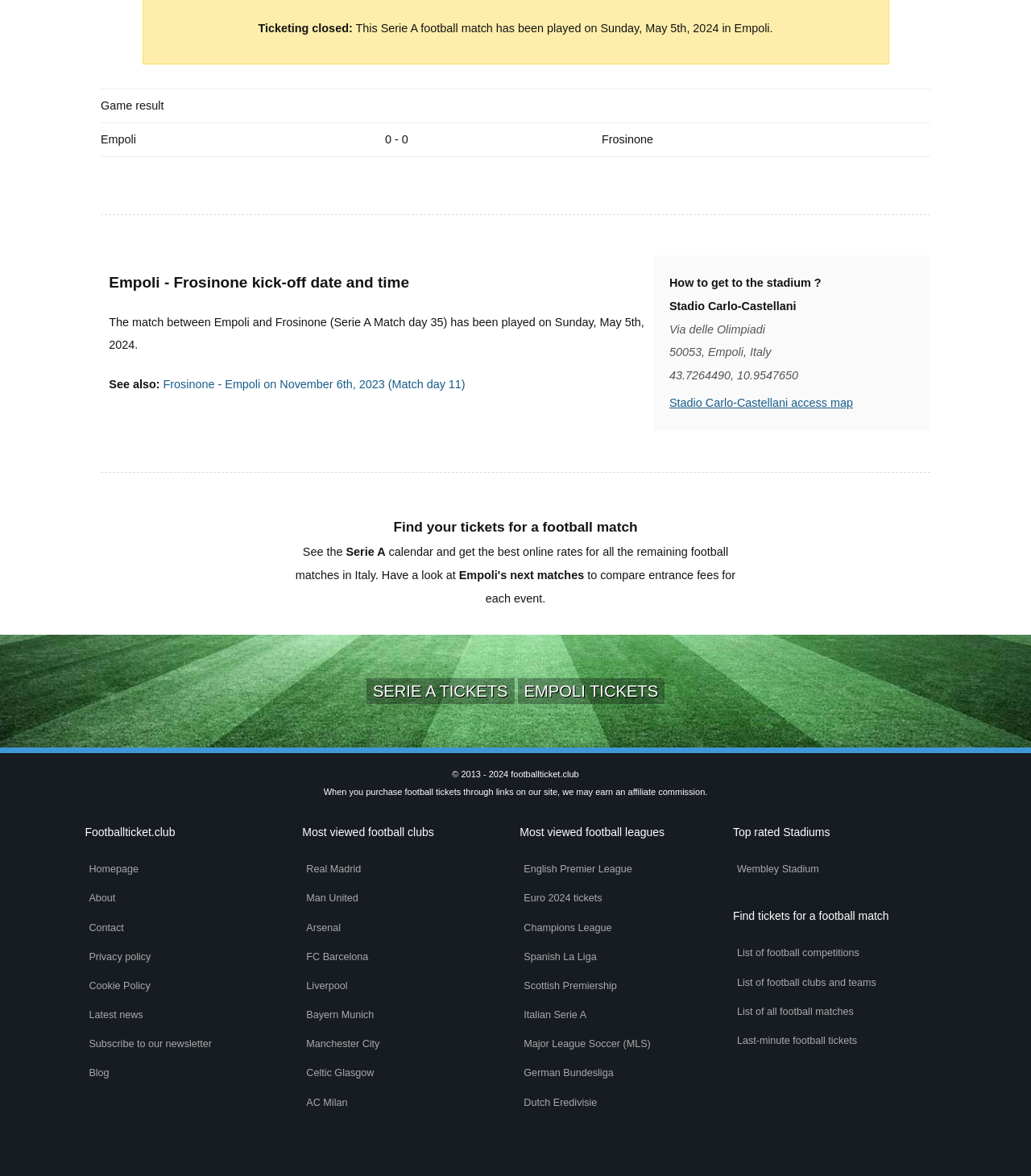Using the given element description, provide the bounding box coordinates (top-left x, top-left y, bottom-right x, bottom-right y) for the corresponding UI element in the screenshot: Champions League

[0.504, 0.777, 0.707, 0.802]